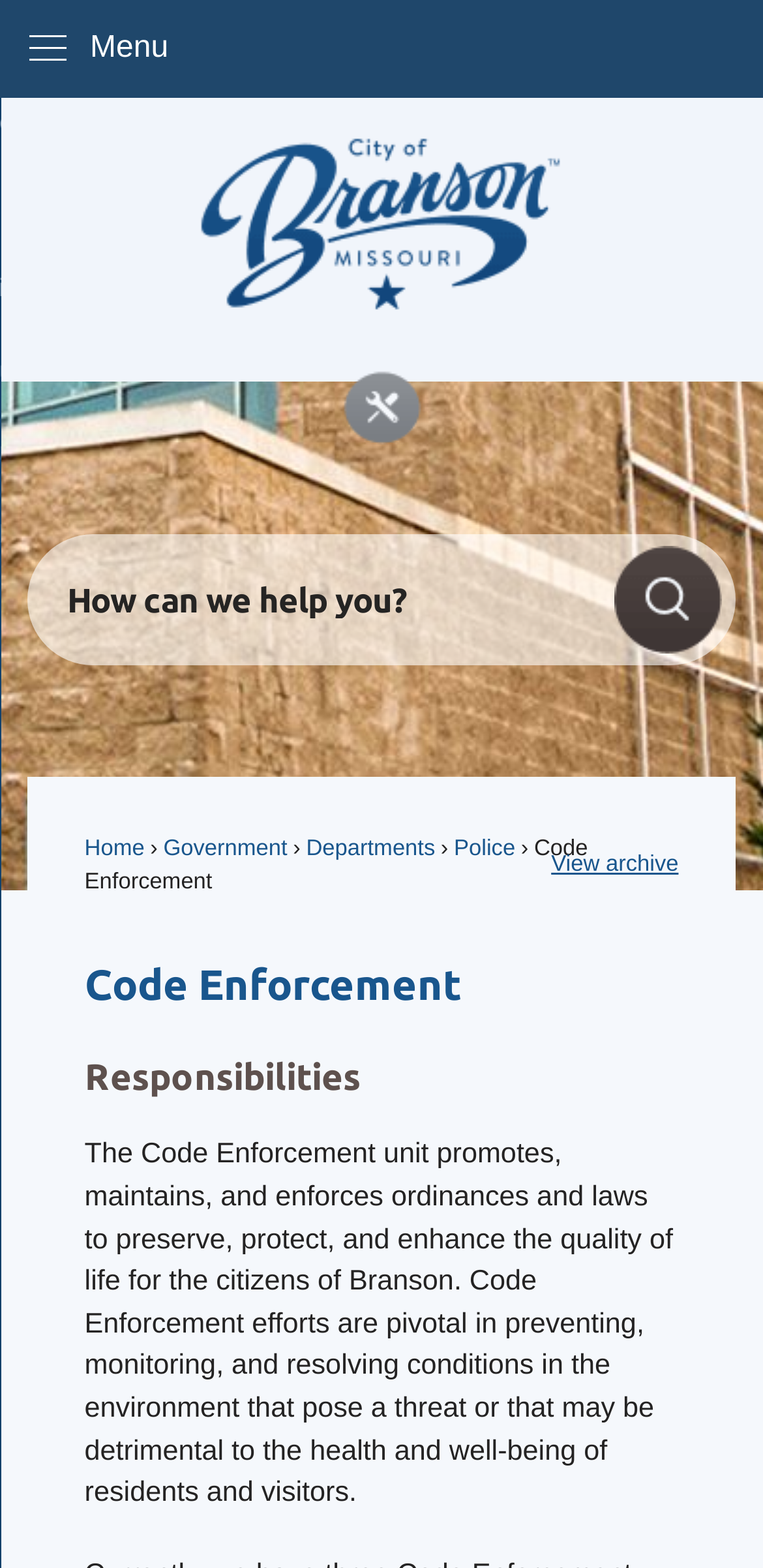Describe every aspect of the webpage comprehensively.

The webpage is about Code Enforcement in Branson, MO, and it appears to be an official government website. At the top left corner, there is a "Skip to Main Content" link. Next to it, there is a vertical menu with a "Menu" label. 

Below the menu, there is a section with a "Click to Home" link, accompanied by an image. To the right of this section, there is another section with a "Site Tools" button, which has a dropdown menu. This button is accompanied by an image and a heading with the same label.

Further down, there is a search region with a search textbox, a search button, and an image. The search button is located to the right of the textbox. 

Below the search region, there are several links, including "Home", "Government", "Departments", "Police", and "View archive". The "Code Enforcement" link is also present, and it is followed by a heading with the same label. 

The main content of the webpage starts with a heading "Responsibilities", followed by a paragraph of text that describes the role of the Code Enforcement unit in Branson, MO. The text explains that the unit promotes, maintains, and enforces ordinances and laws to preserve, protect, and enhance the quality of life for the citizens of Branson.